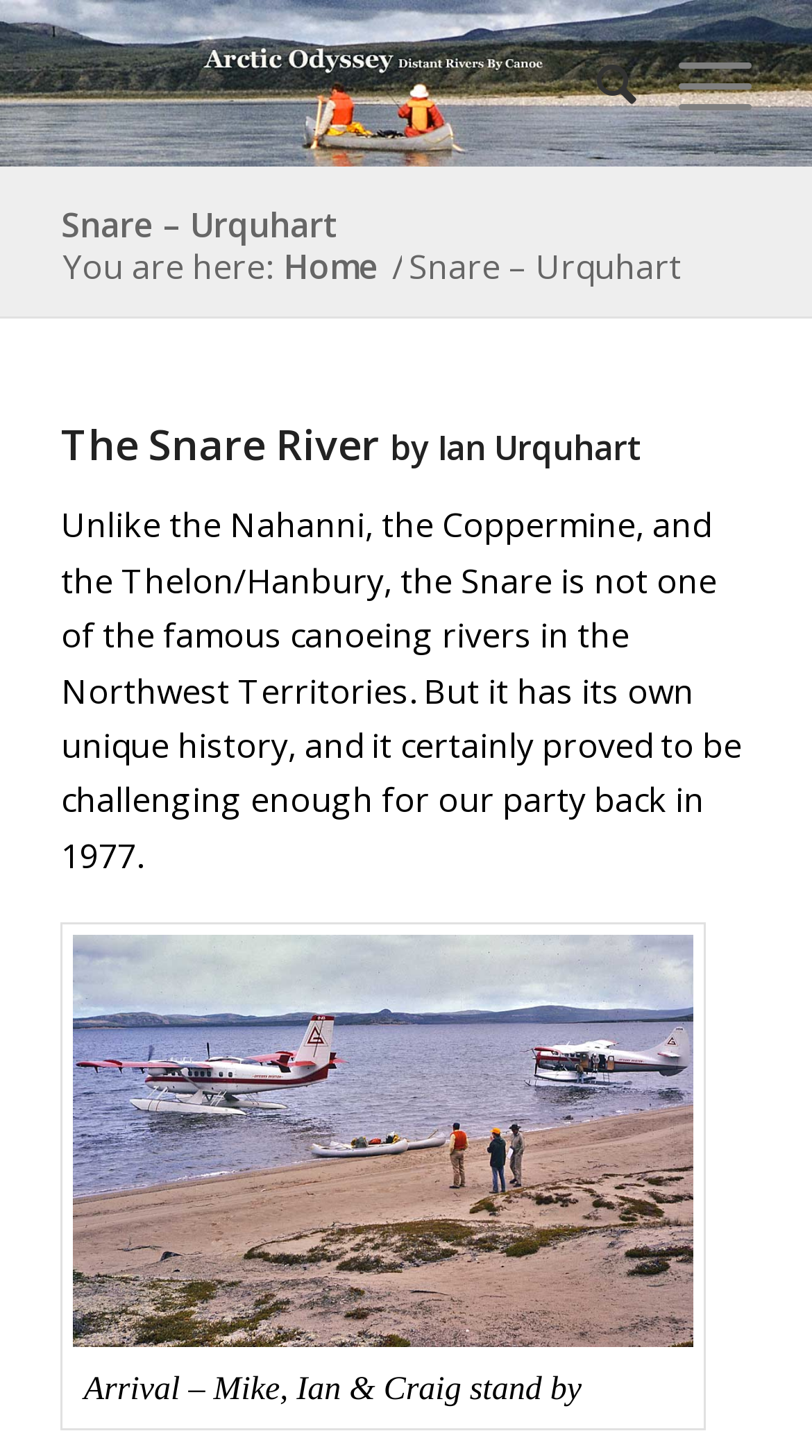Please answer the following question using a single word or phrase: 
What is the name of the river mentioned?

Snare River